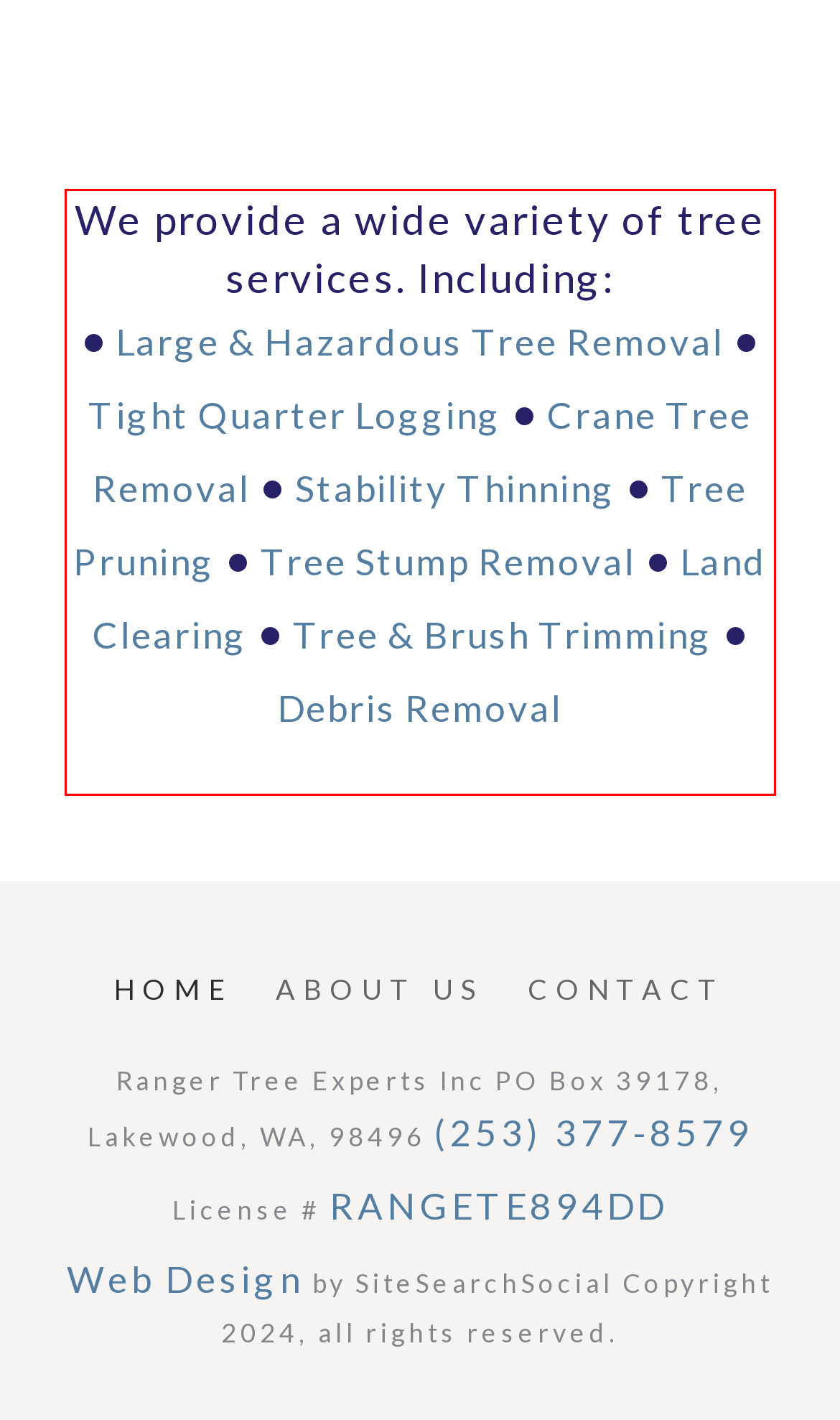Identify and transcribe the text content enclosed by the red bounding box in the given screenshot.

We provide a wide variety of tree services. Including: • Large & Hazardous Tree Removal • Tight Quarter Logging • Crane Tree Removal • Stability Thinning • Tree Pruning • Tree Stump Removal • Land Clearing • Tree & Brush Trimming • Debris Removal